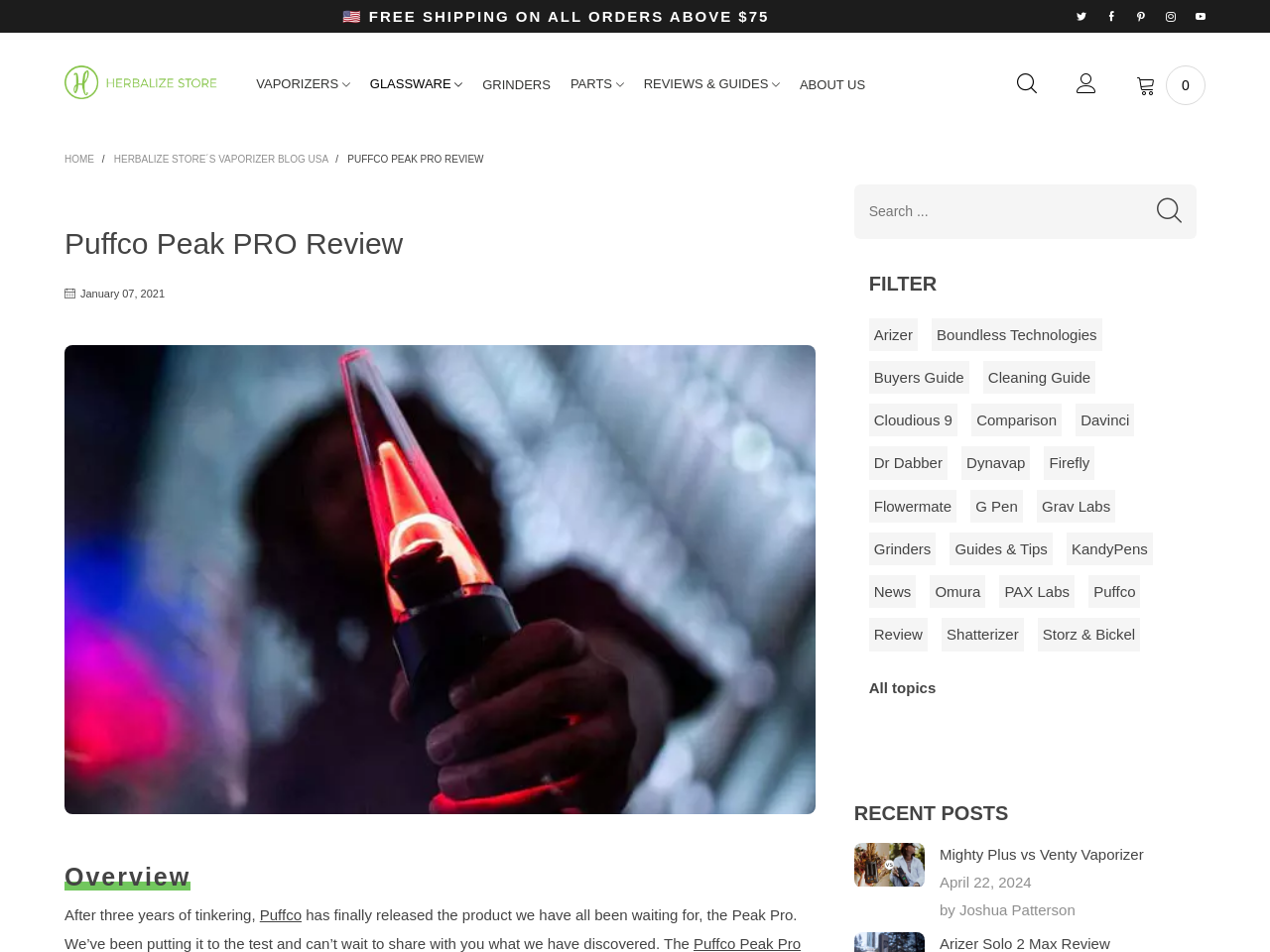Find and specify the bounding box coordinates that correspond to the clickable region for the instruction: "Filter by Arizer".

[0.684, 0.334, 0.723, 0.368]